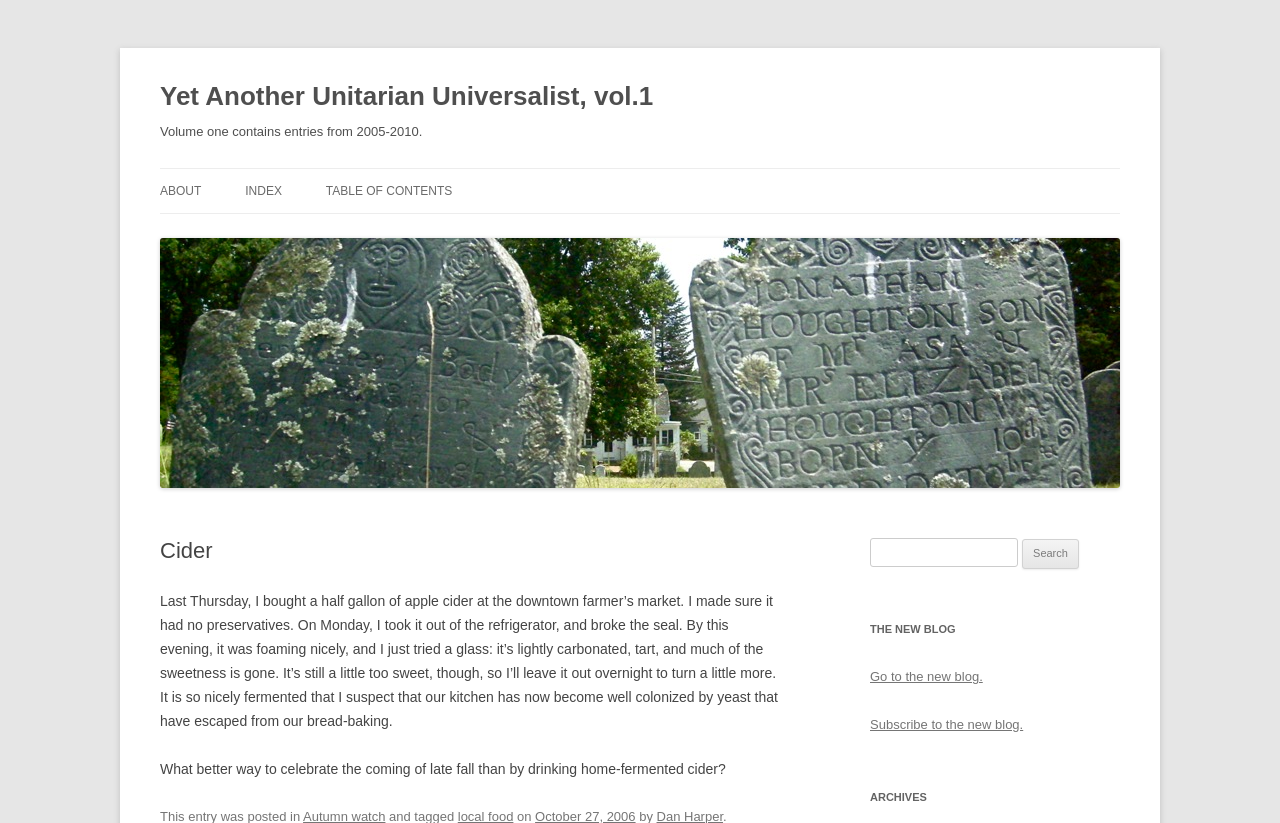How many links are there in the navigation menu?
Please provide a comprehensive and detailed answer to the question.

The navigation menu consists of links 'ABOUT', 'WHAT DO UUS BELIEVE?', 'INDEX', 'TABLE OF CONTENTS', and 'Skip to content'. Therefore, there are 5 links in the navigation menu.